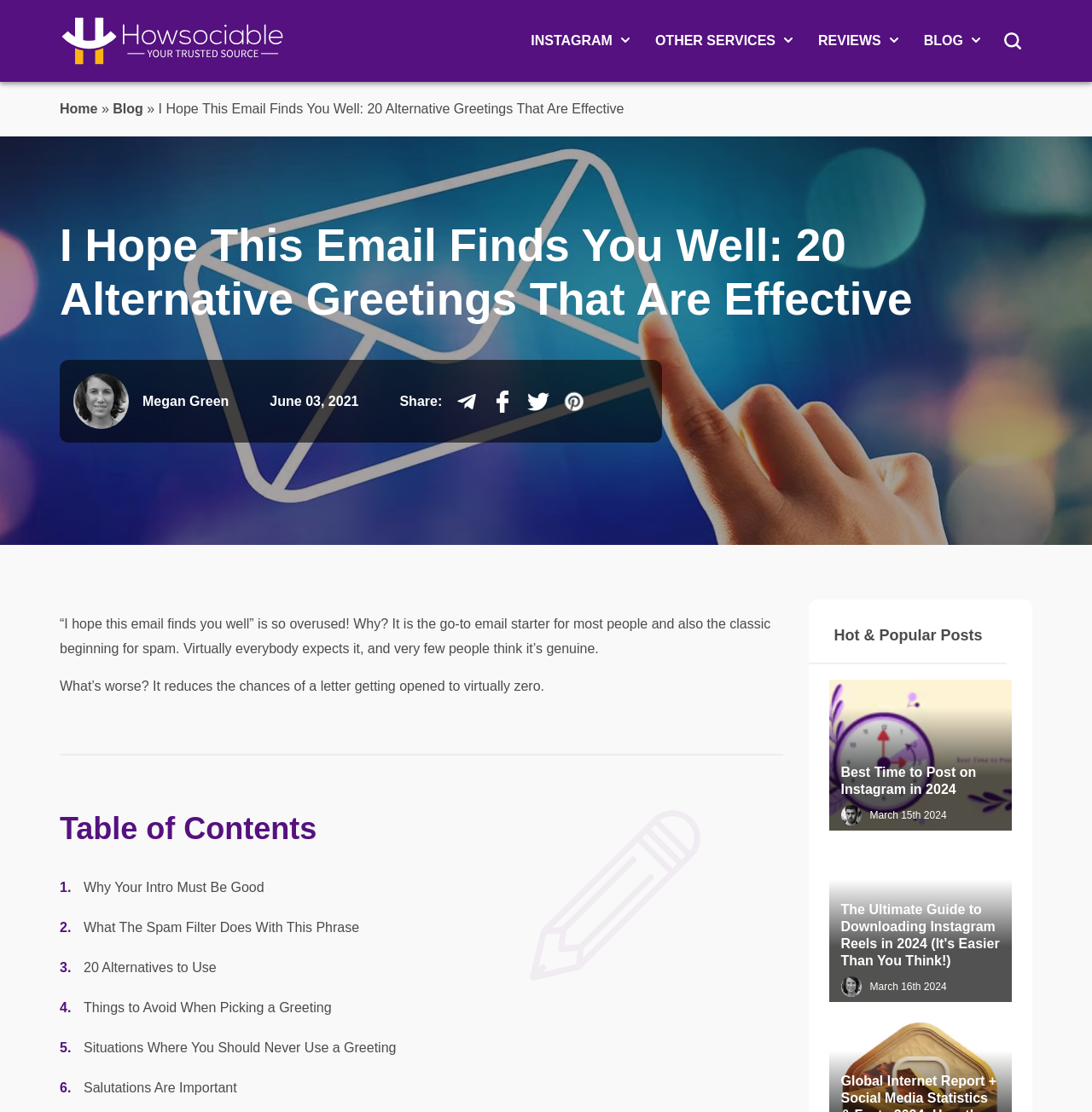Locate the headline of the webpage and generate its content.

I Hope This Email Finds You Well: 20 Alternative Greetings That Are Effective